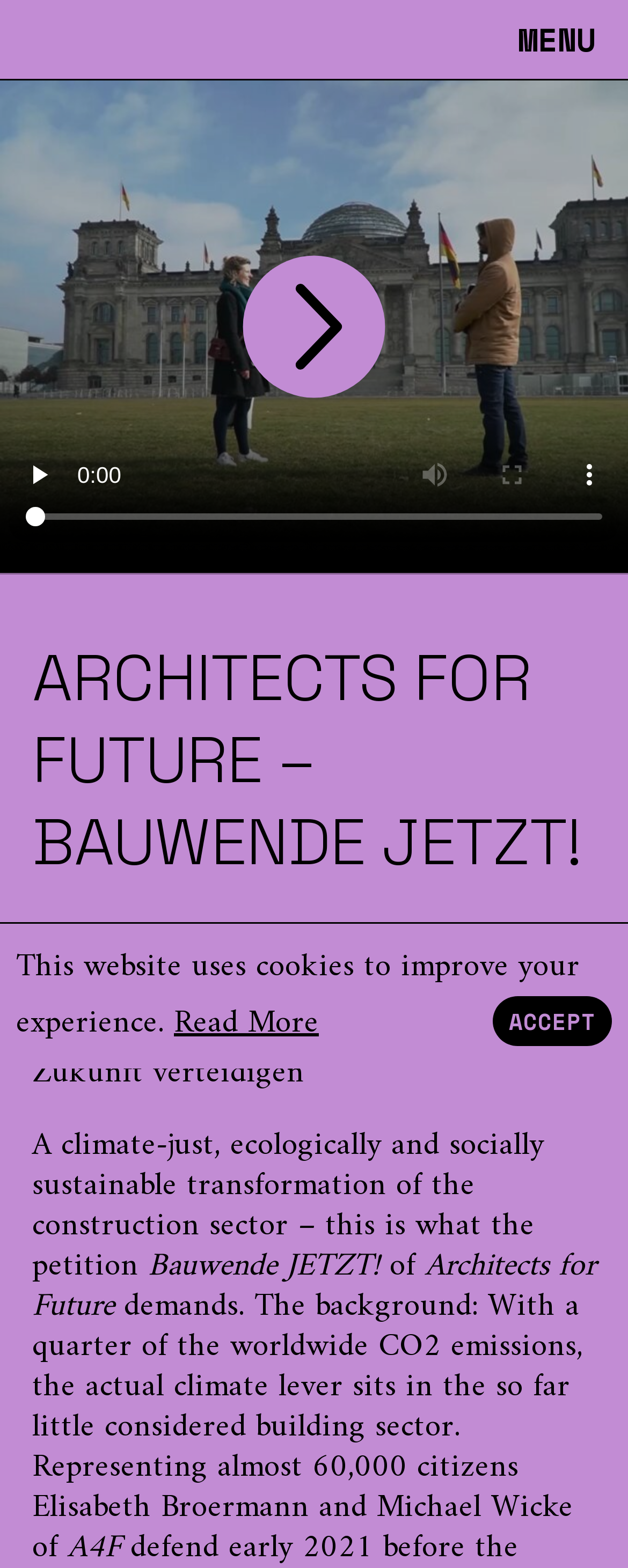What is the purpose of the Architects for Future petition?
Analyze the screenshot and provide a detailed answer to the question.

Based on the text on the webpage, the petition is about a climate-just, ecologically and socially sustainable transformation of the construction sector, which is the purpose of the Architects for Future petition.